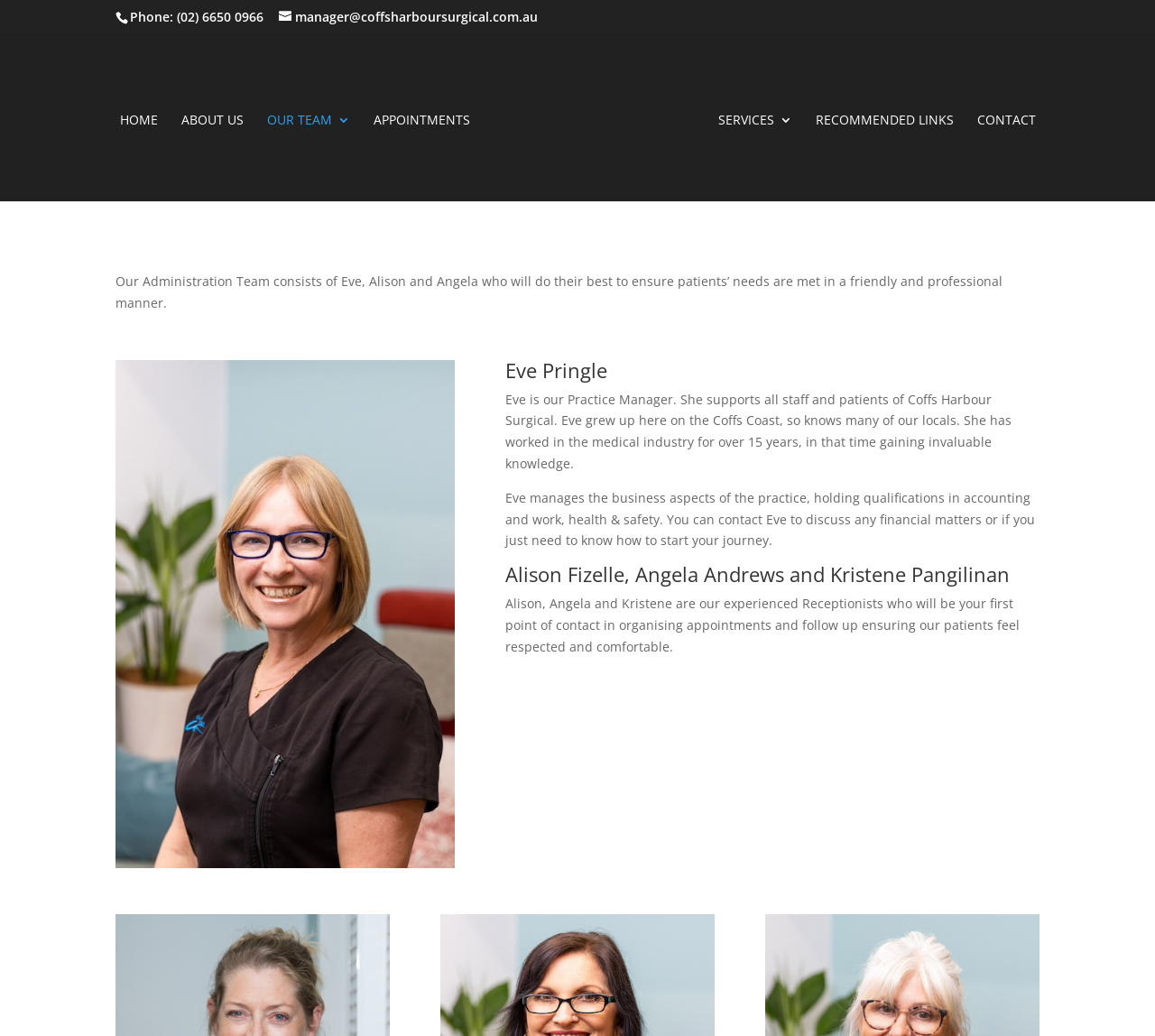Who is the Practice Manager of Coffs Harbour Surgical?
Look at the image and provide a detailed response to the question.

The information about the administration team is provided in the webpage, and Eve Pringle is mentioned as the Practice Manager in the static text element 'Eve is our Practice Manager...'.